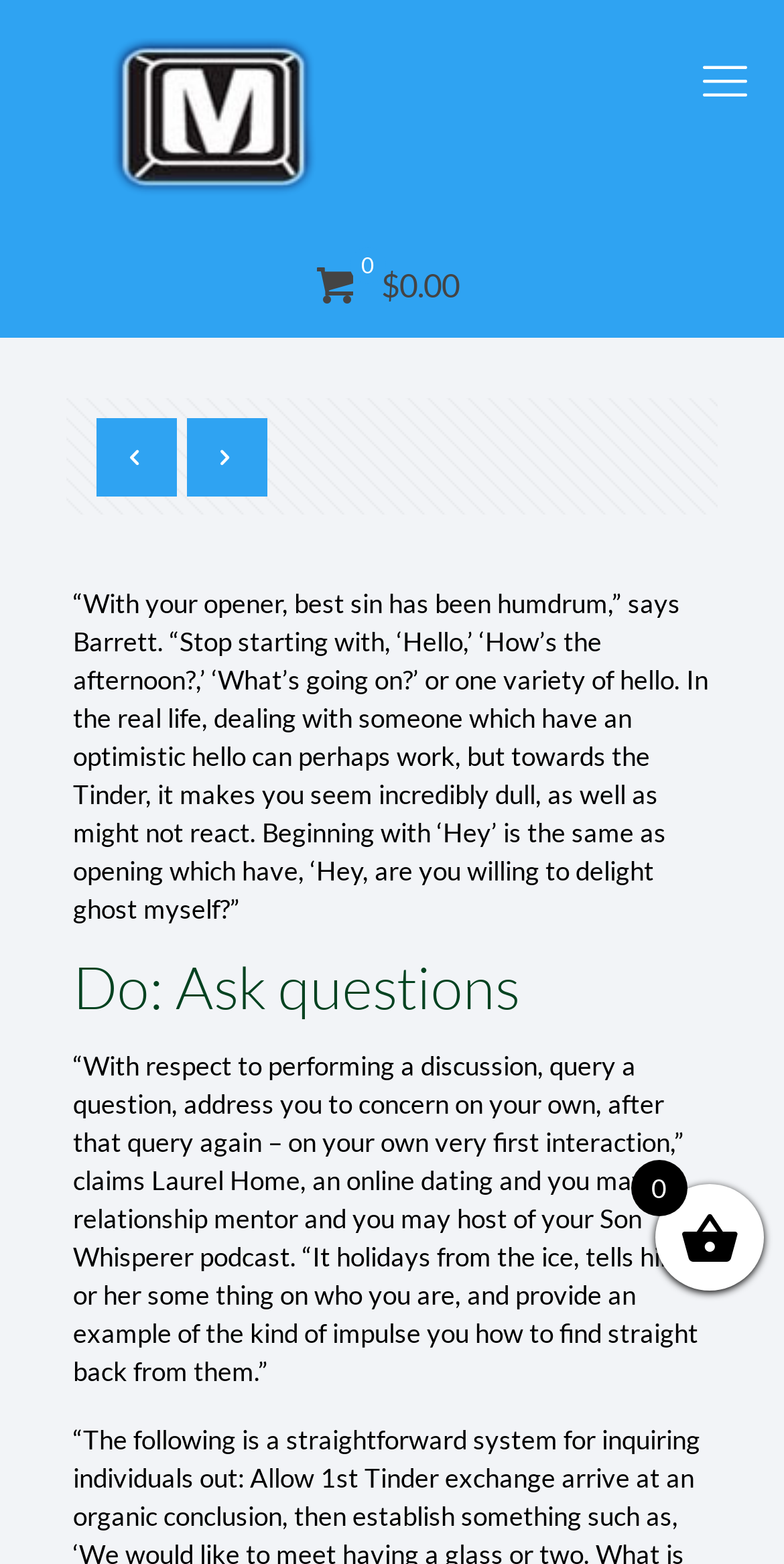Based on the element description "aria-label="mobile menu"", predict the bounding box coordinates of the UI element.

[0.887, 0.03, 0.974, 0.073]